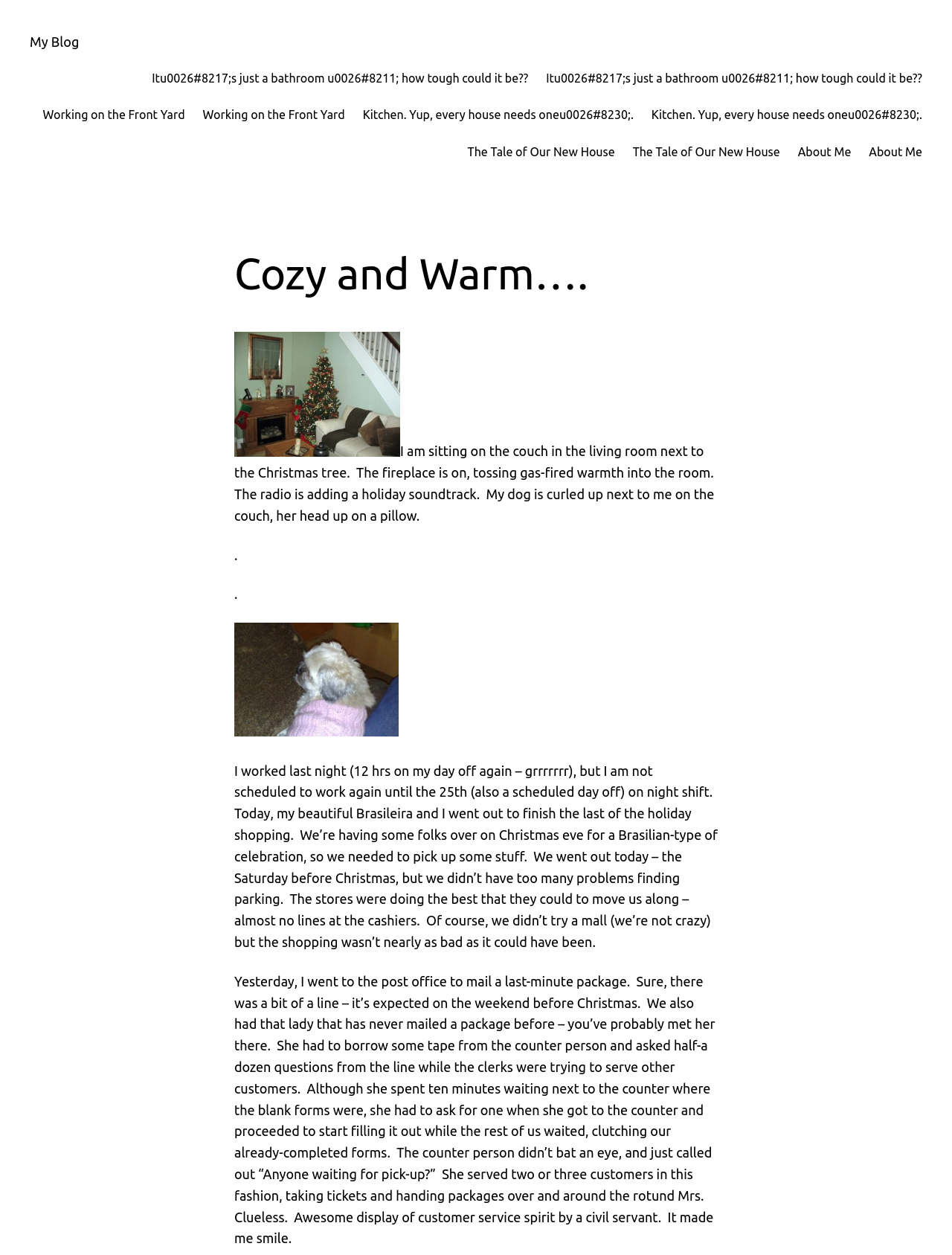What is the author's work schedule?
Based on the image, give a concise answer in the form of a single word or short phrase.

Not working until 25th